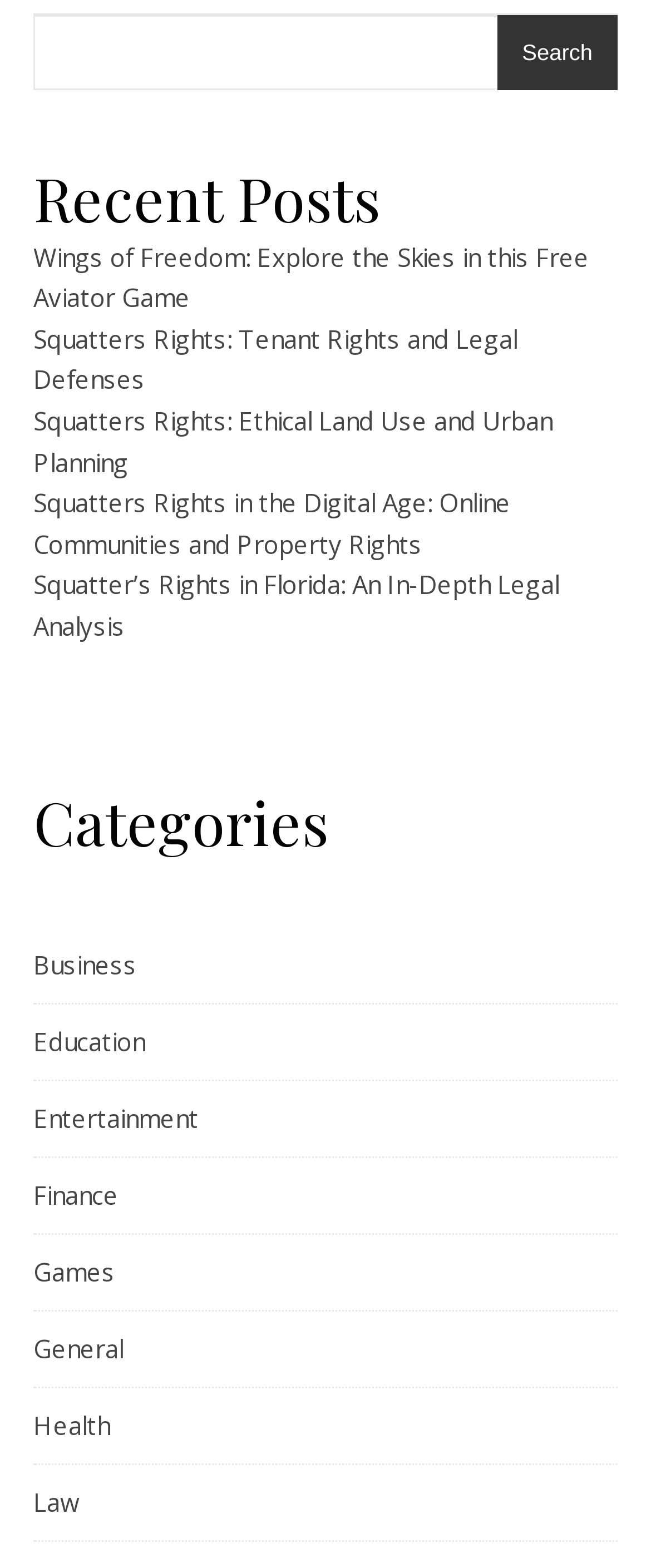Could you indicate the bounding box coordinates of the region to click in order to complete this instruction: "search for something".

[0.051, 0.009, 0.949, 0.057]